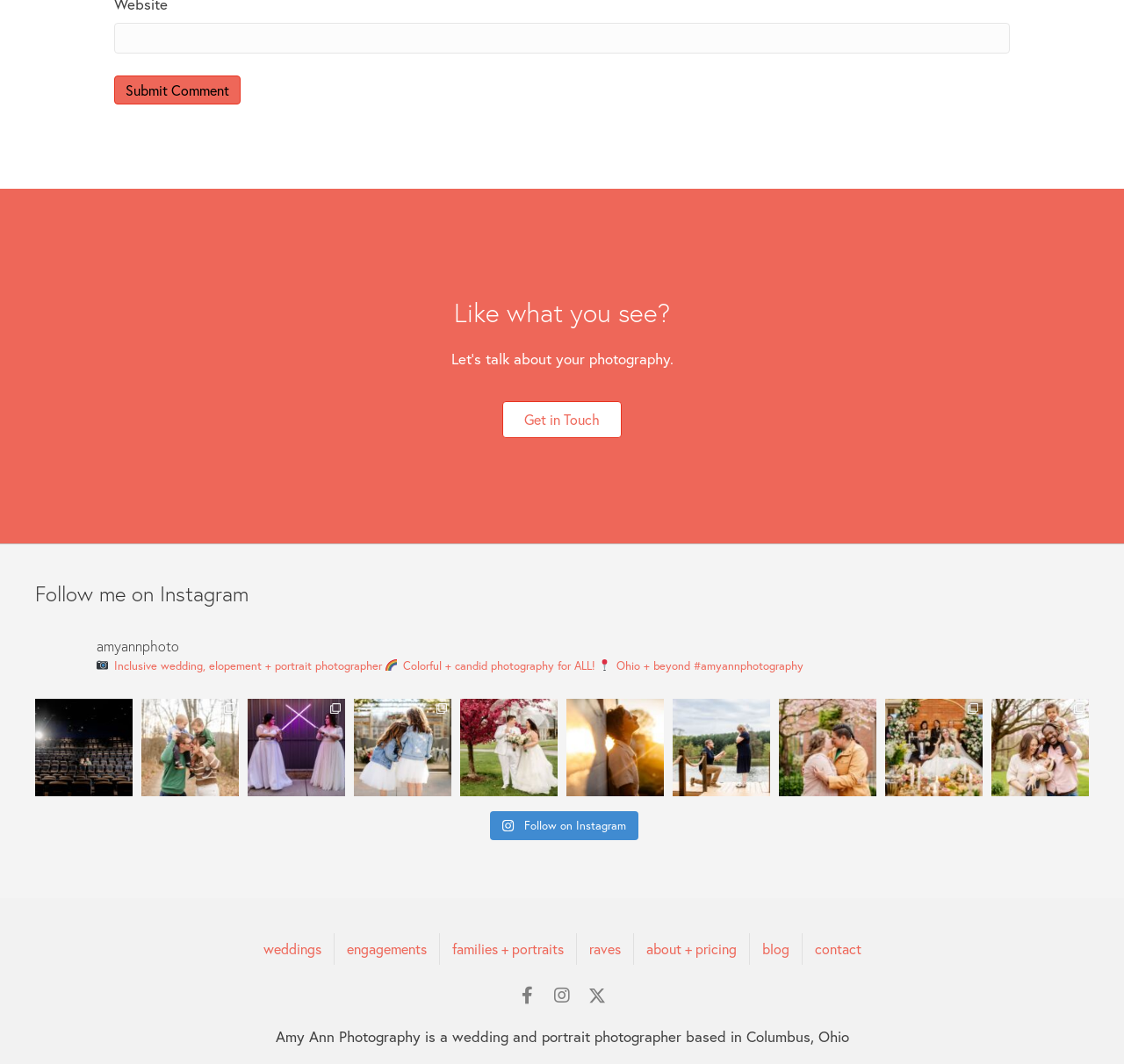How many links are there in the navigation menu?
Please use the image to provide a one-word or short phrase answer.

7